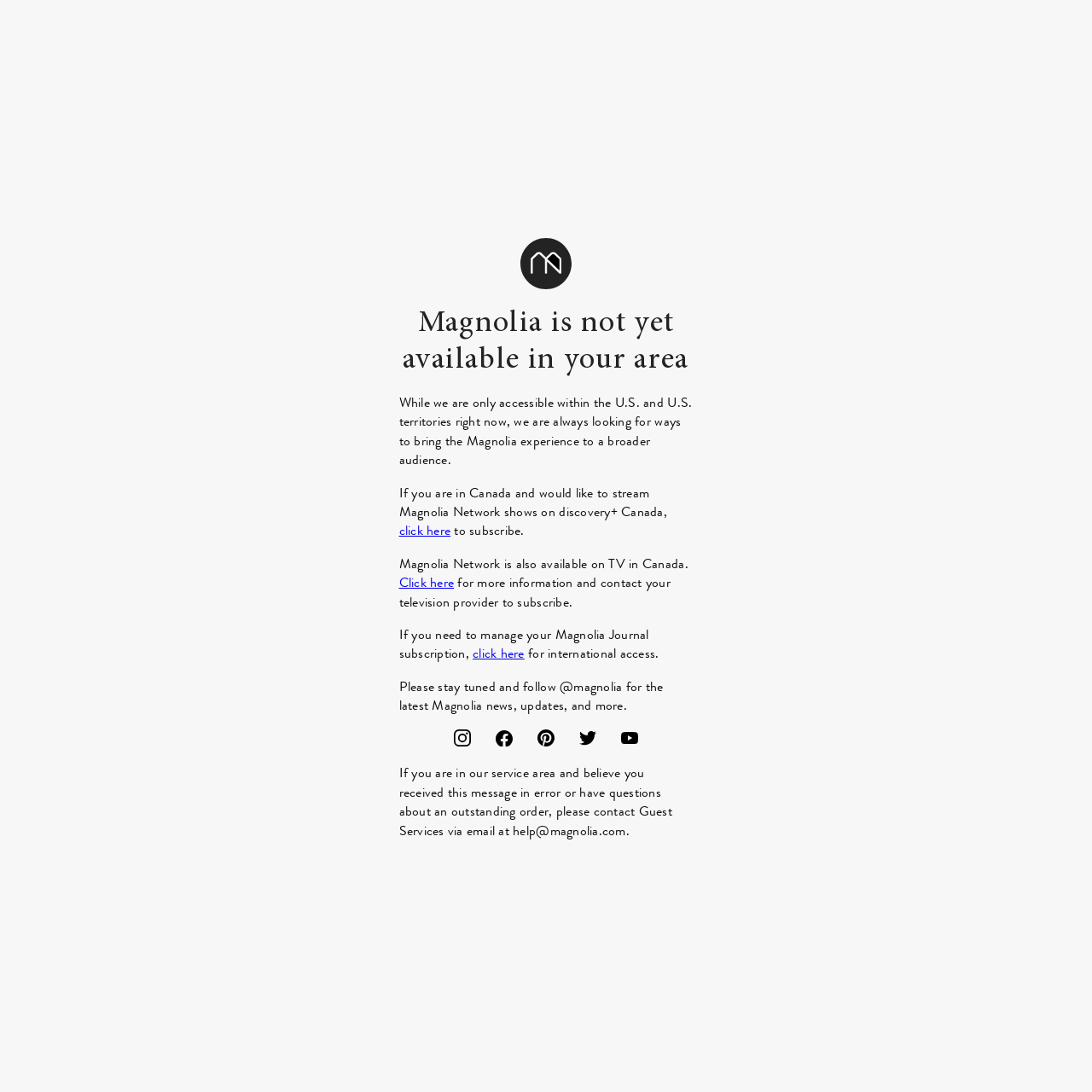Provide a brief response to the question below using one word or phrase:
What social media platforms can users follow Magnolia on?

Instagram, Facebook, Pinterest, Twitter, Youtube